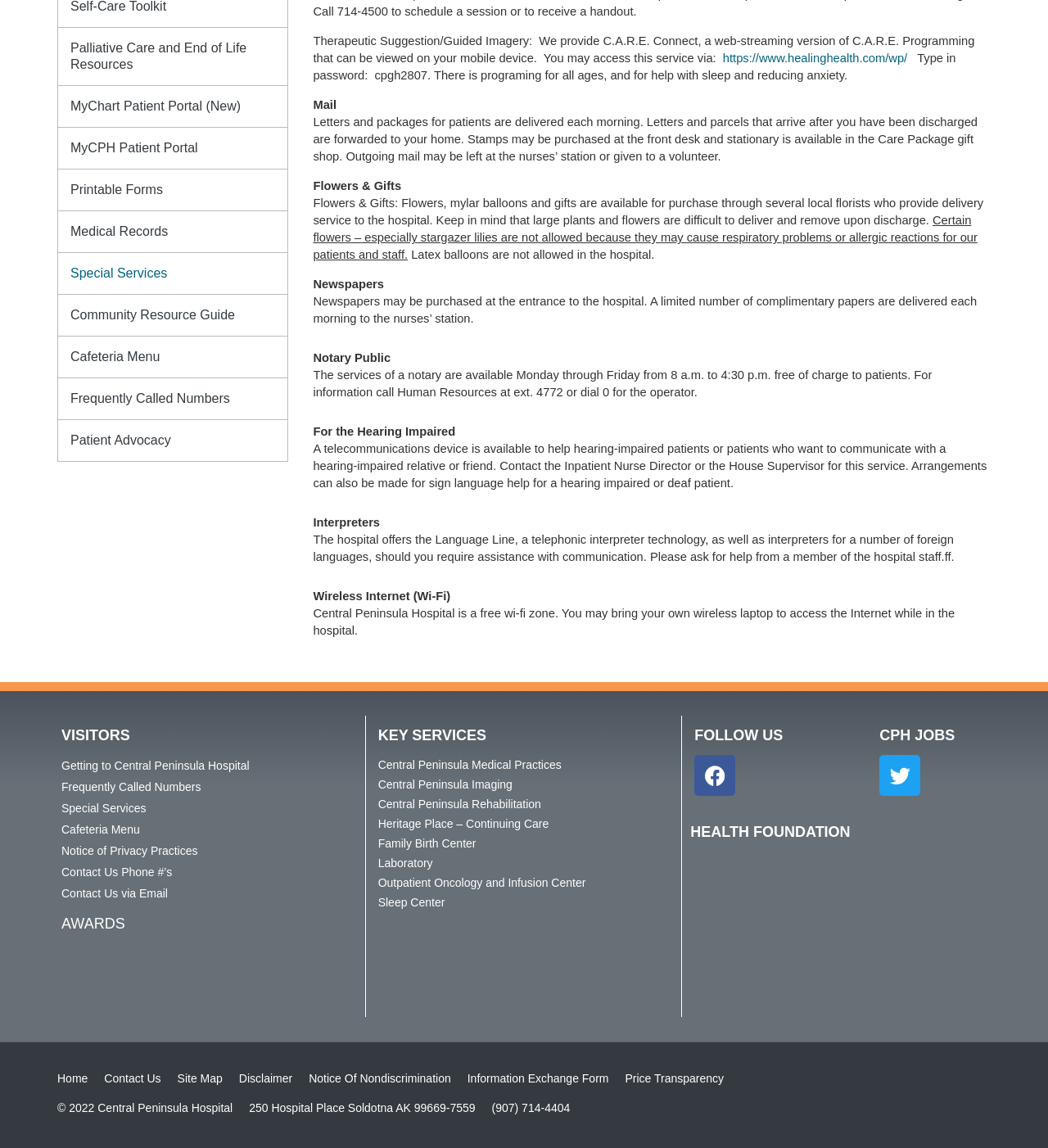Identify the bounding box of the UI component described as: "Central Peninsula Rehabilitation".

[0.361, 0.692, 0.639, 0.709]